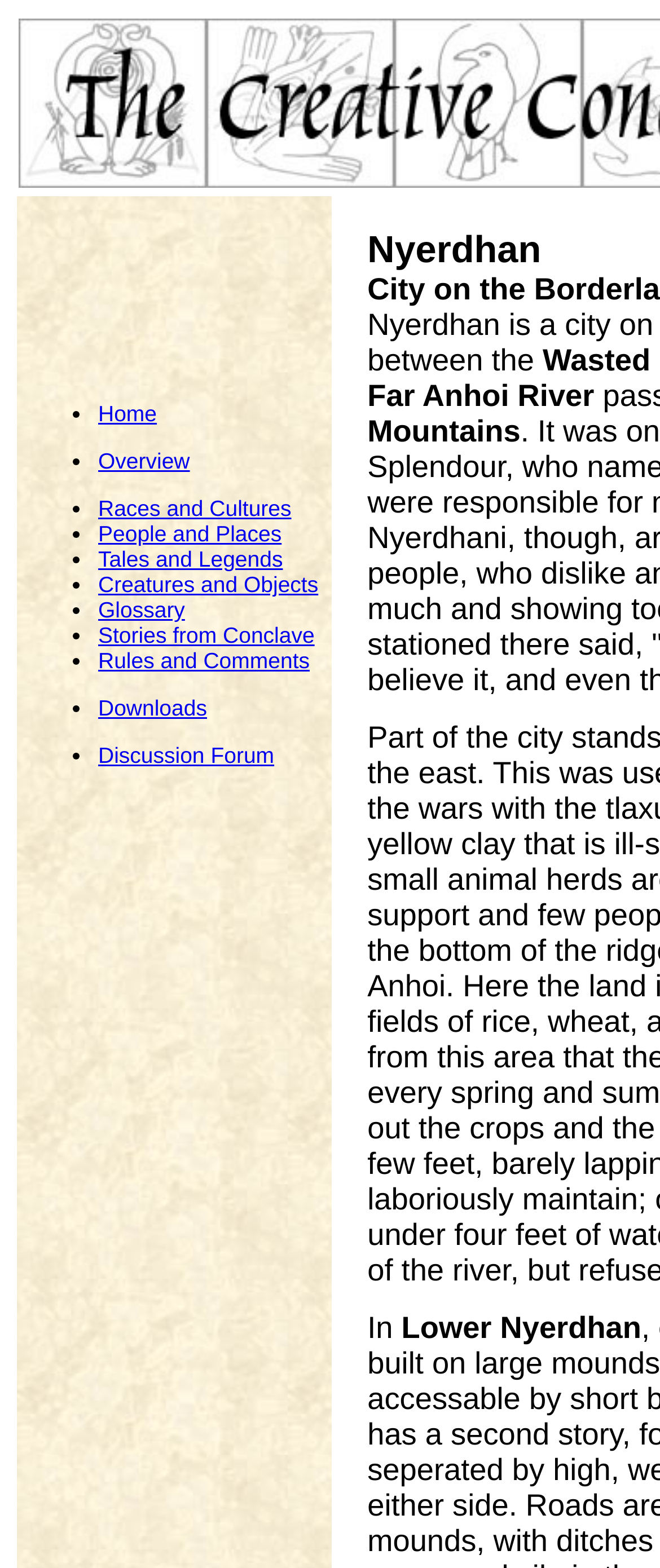Describe the webpage meticulously, covering all significant aspects.

The webpage is a collaborative world-building site for role-playing games, titled "The Creative Conclave RPG". At the top-left corner, there is an image. Below the image, there is a horizontal list of navigation links, each preceded by a bullet point (ListMarker). The links are arranged from top to bottom and include "Home", "Overview", "Races and Cultures", "People and Places", "Tales and Legends", "Creatures and Objects", "Glossary", "Stories from Conclave", "Rules and Comments", "Downloads", and "Discussion Forum". Each link is positioned to the right of its corresponding bullet point.